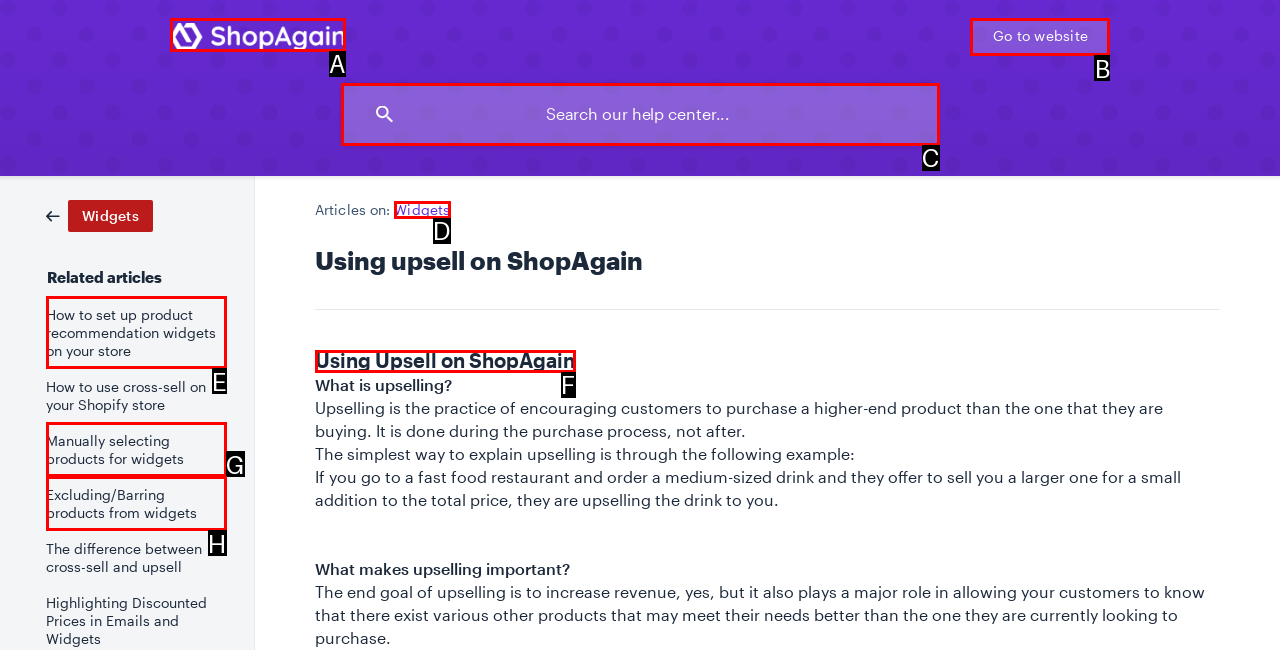Given the task: View reports, tell me which HTML element to click on.
Answer with the letter of the correct option from the given choices.

None